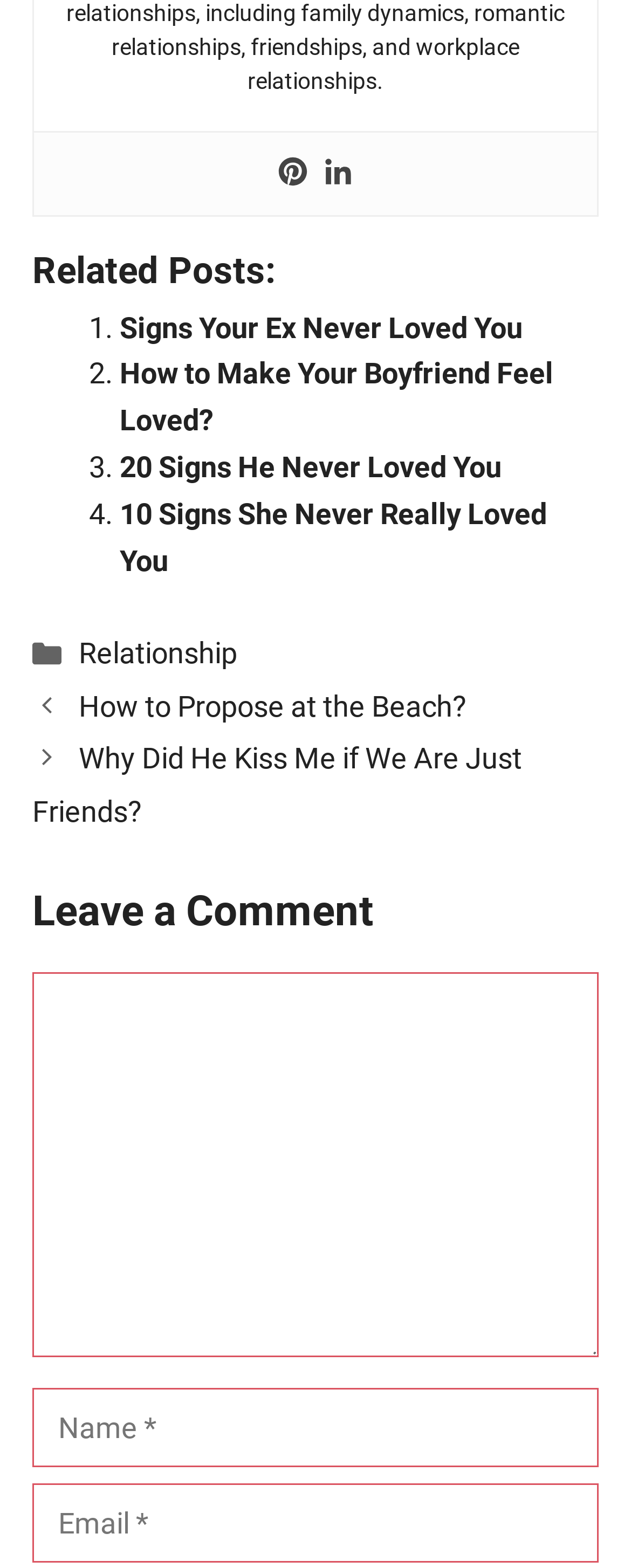Find the bounding box coordinates of the element's region that should be clicked in order to follow the given instruction: "Click on the 'Relationship' category". The coordinates should consist of four float numbers between 0 and 1, i.e., [left, top, right, bottom].

[0.125, 0.406, 0.376, 0.428]